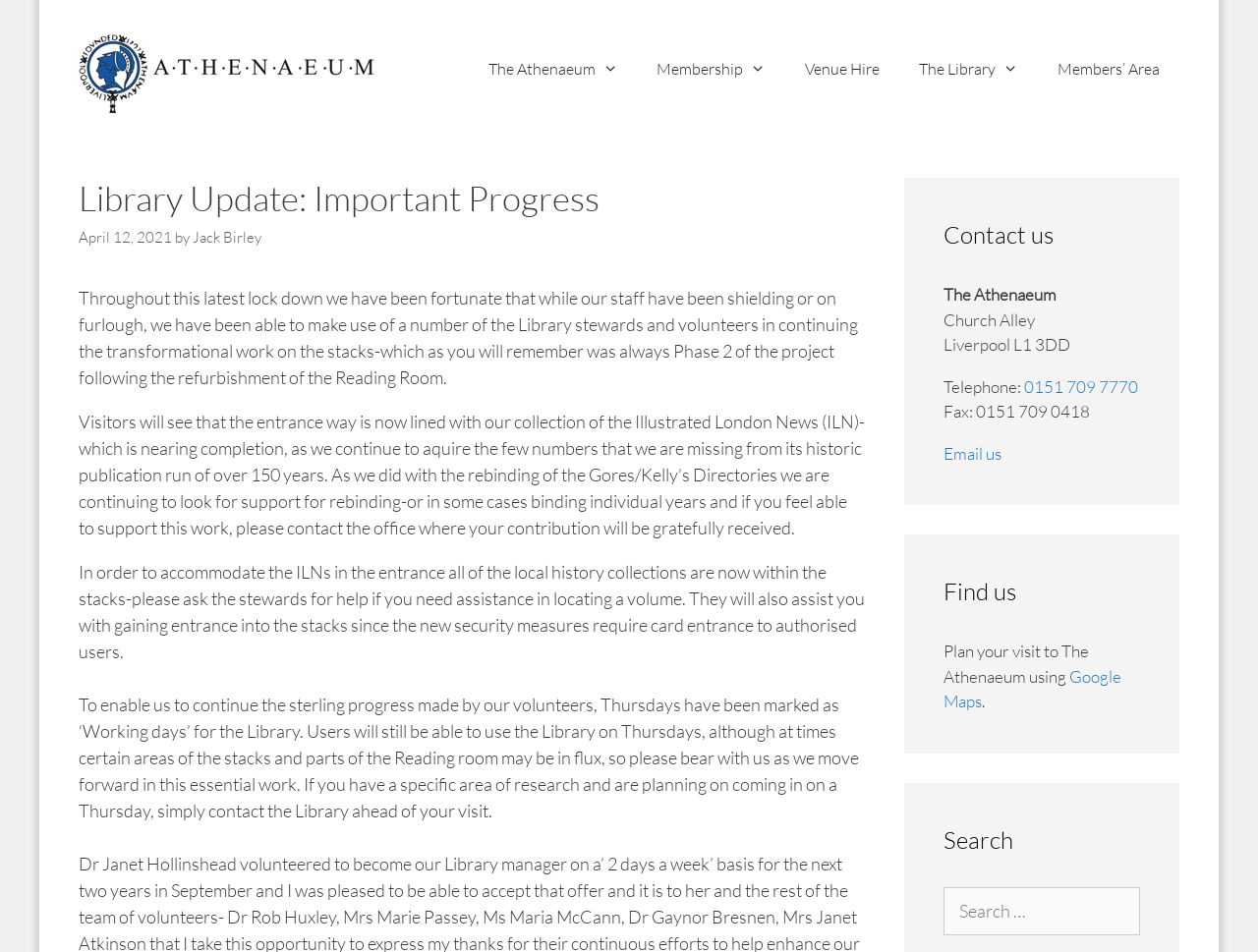Based on the image, please respond to the question with as much detail as possible:
What is required to access the stacks in the library?

I found the answer by reading the paragraph of text that mentions the new security measures. It states that the new security measures require card entrance to authorised users, which means that visitors need to have a valid card to access the stacks.